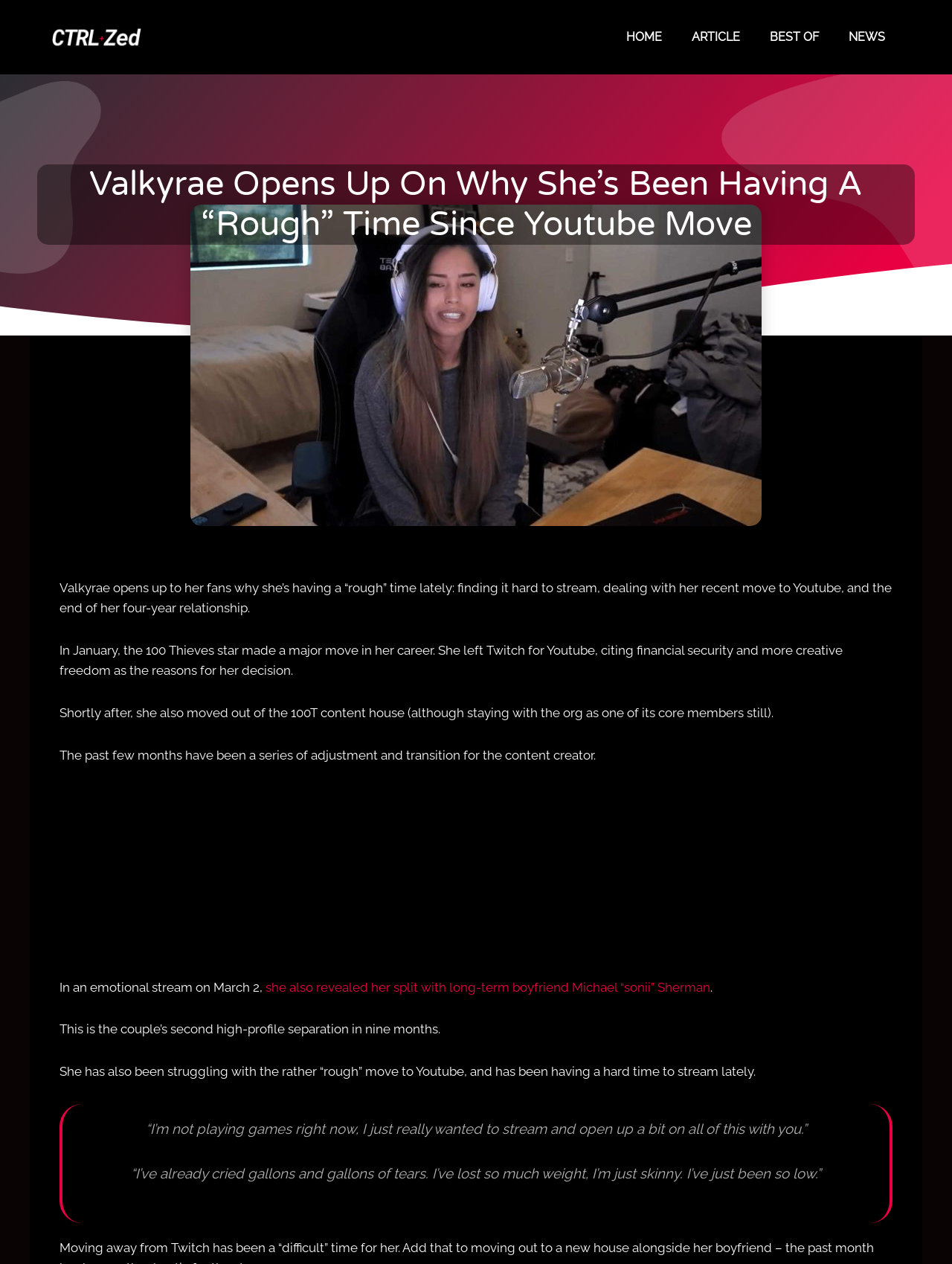Based on the image, please elaborate on the answer to the following question:
What is the name of the organization Valkyrae is still a part of?

Although Valkyrae moved out of the 100T content house, the webpage states that she is still a core member of the organization.